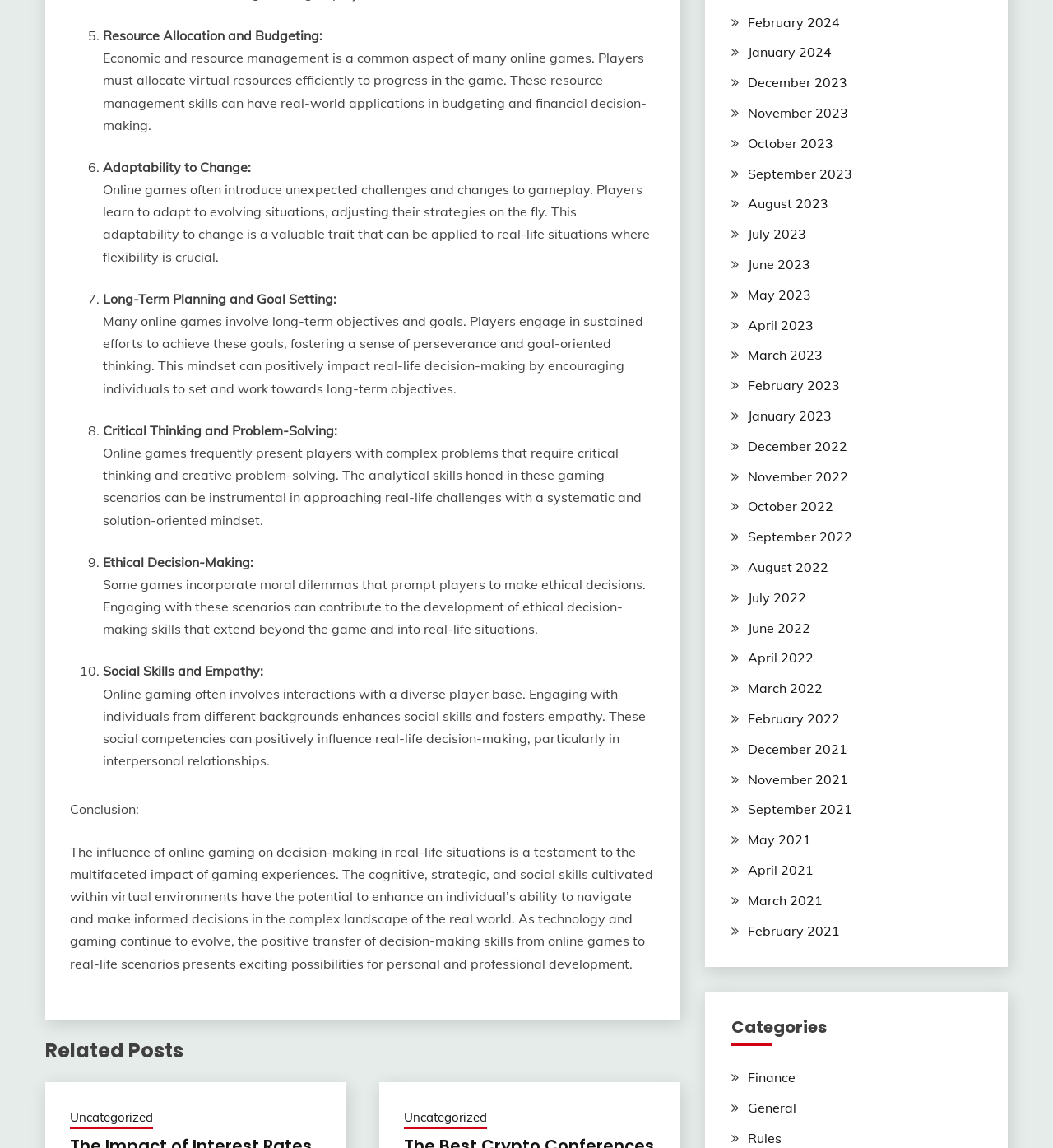Please mark the bounding box coordinates of the area that should be clicked to carry out the instruction: "Read about 'Finance'".

[0.71, 0.931, 0.755, 0.946]